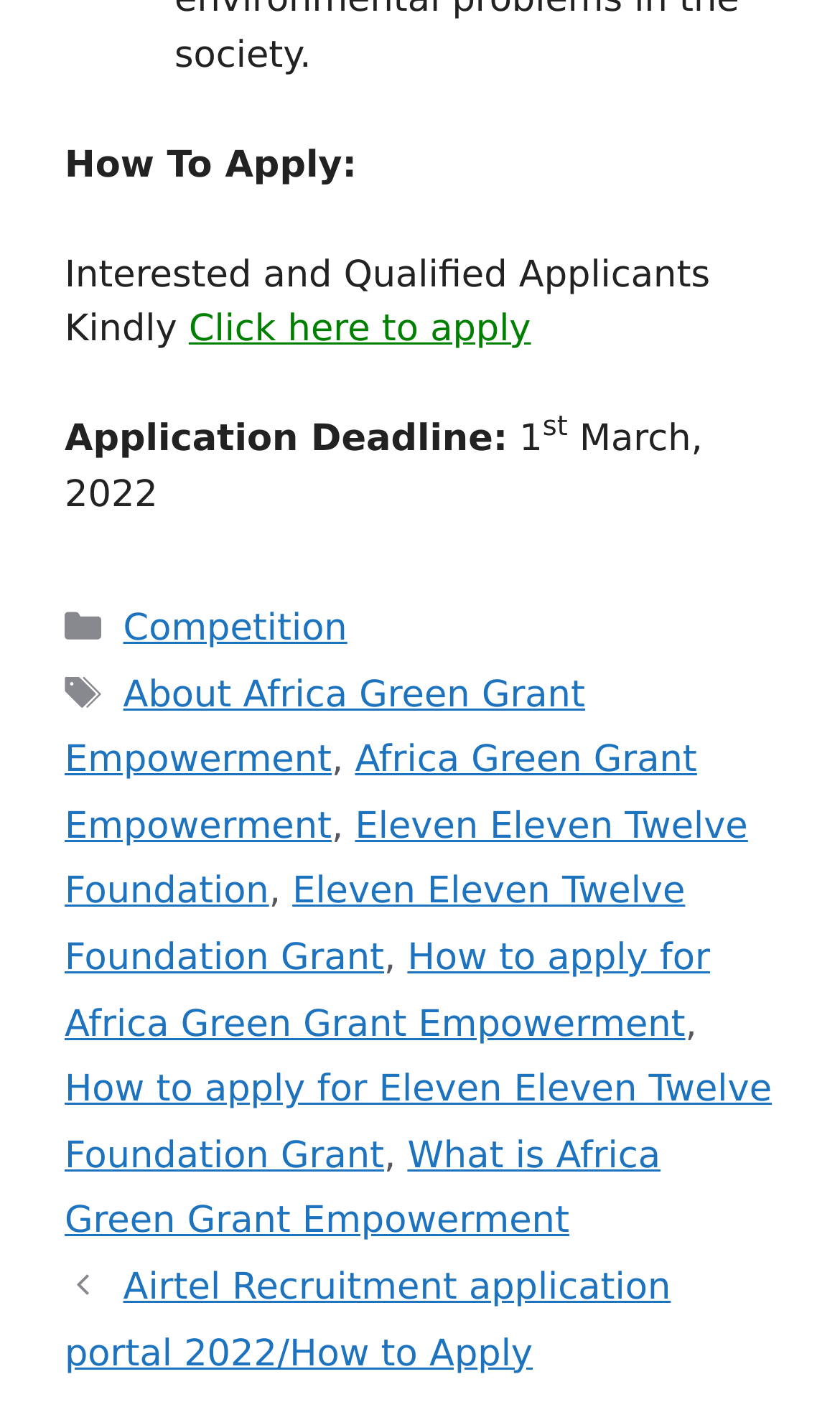Analyze the image and provide a detailed answer to the question: What is the name of the foundation mentioned in the webpage?

I found the name of the foundation by looking at the link 'Eleven Eleven Twelve Foundation' which is located in the middle of the webpage.